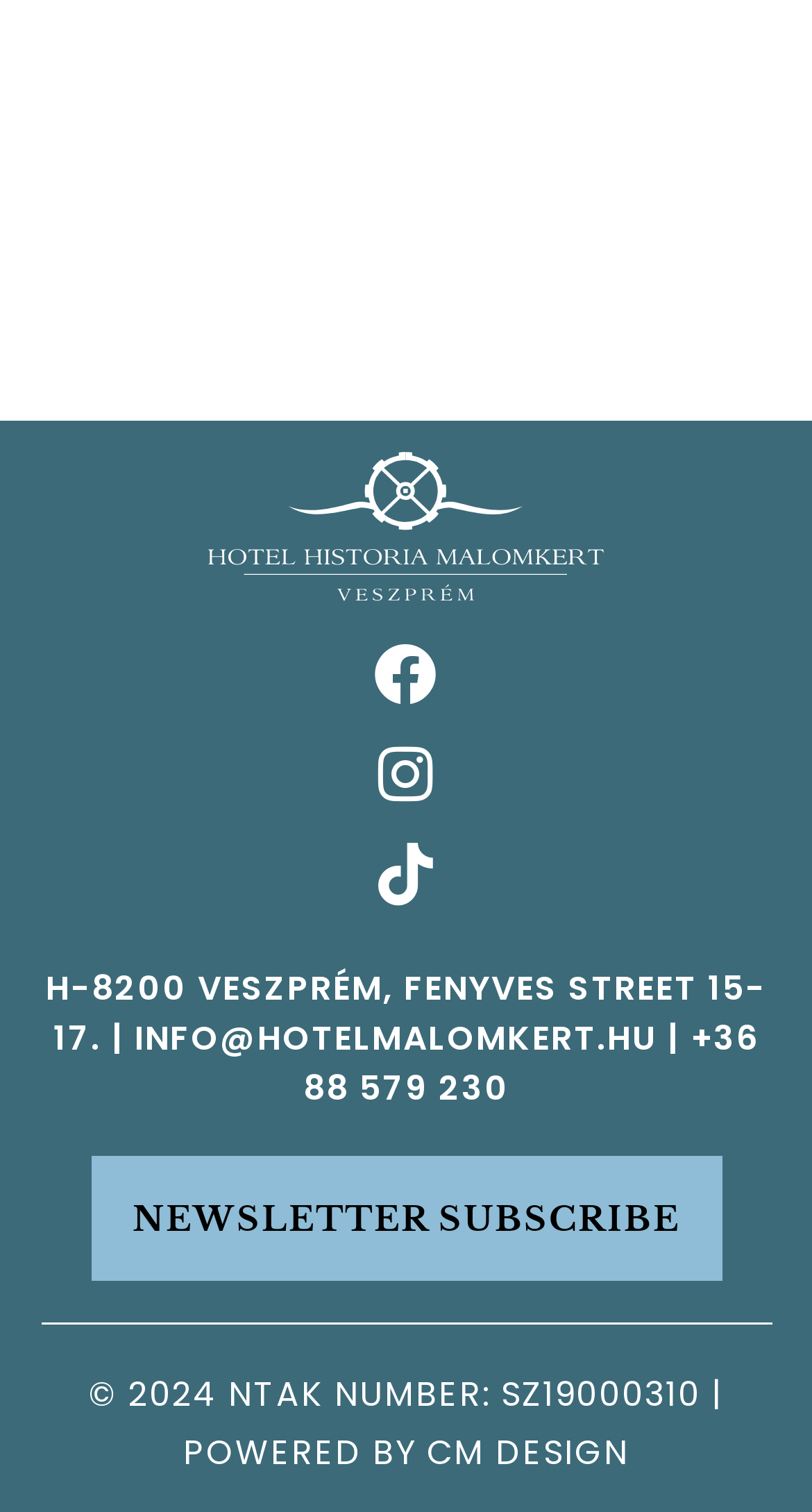What year is the website's copyright?
Please give a detailed answer to the question using the information shown in the image.

I found the website's copyright year by looking at the static text element located at the bottom-left section of the webpage, which reads '© 2024 NTAK NUMBER: SZ19000310 | POWERED BY'.